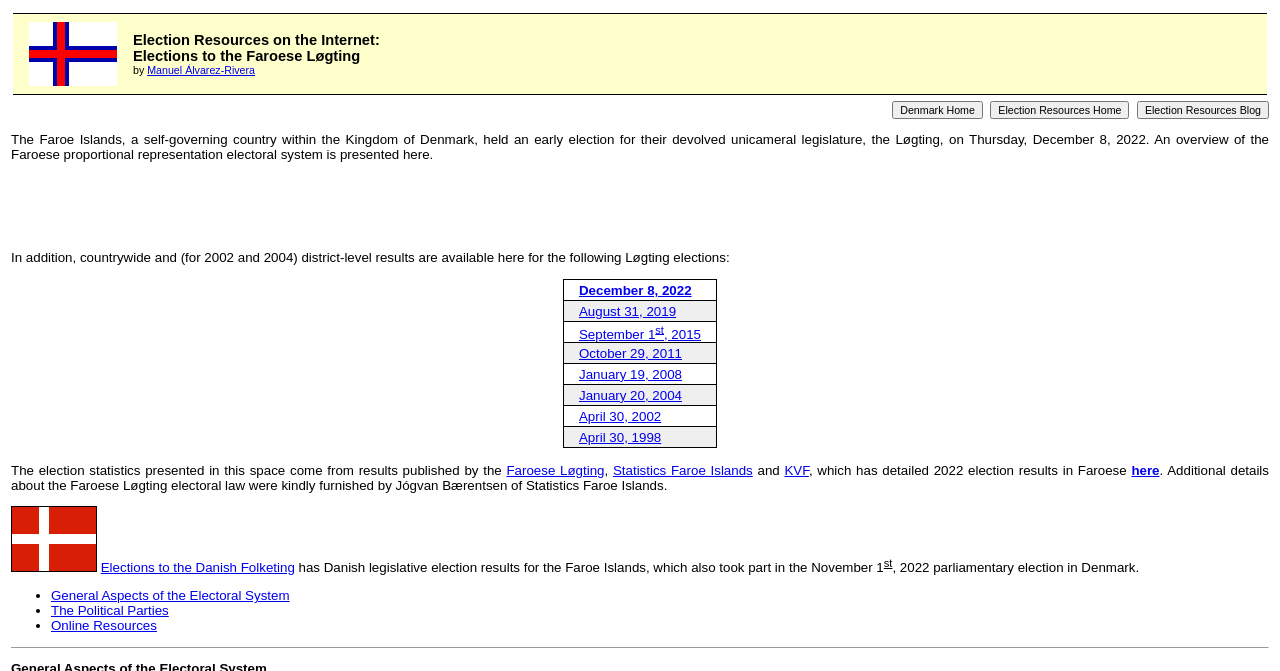Locate the bounding box coordinates of the clickable area needed to fulfill the instruction: "View the movie details".

None